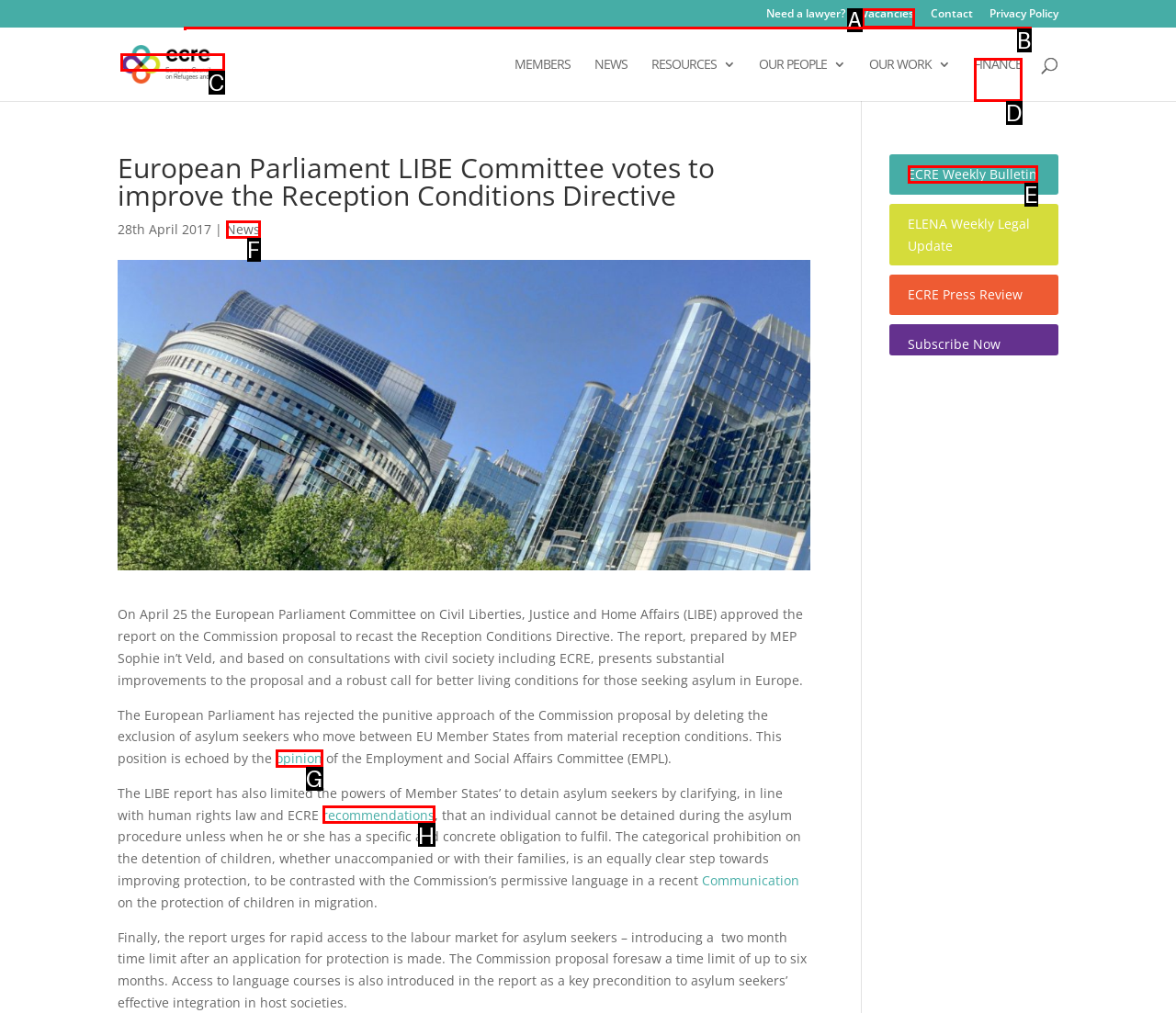For the task: Visit the European Council on Refugees and Exiles website, identify the HTML element to click.
Provide the letter corresponding to the right choice from the given options.

C